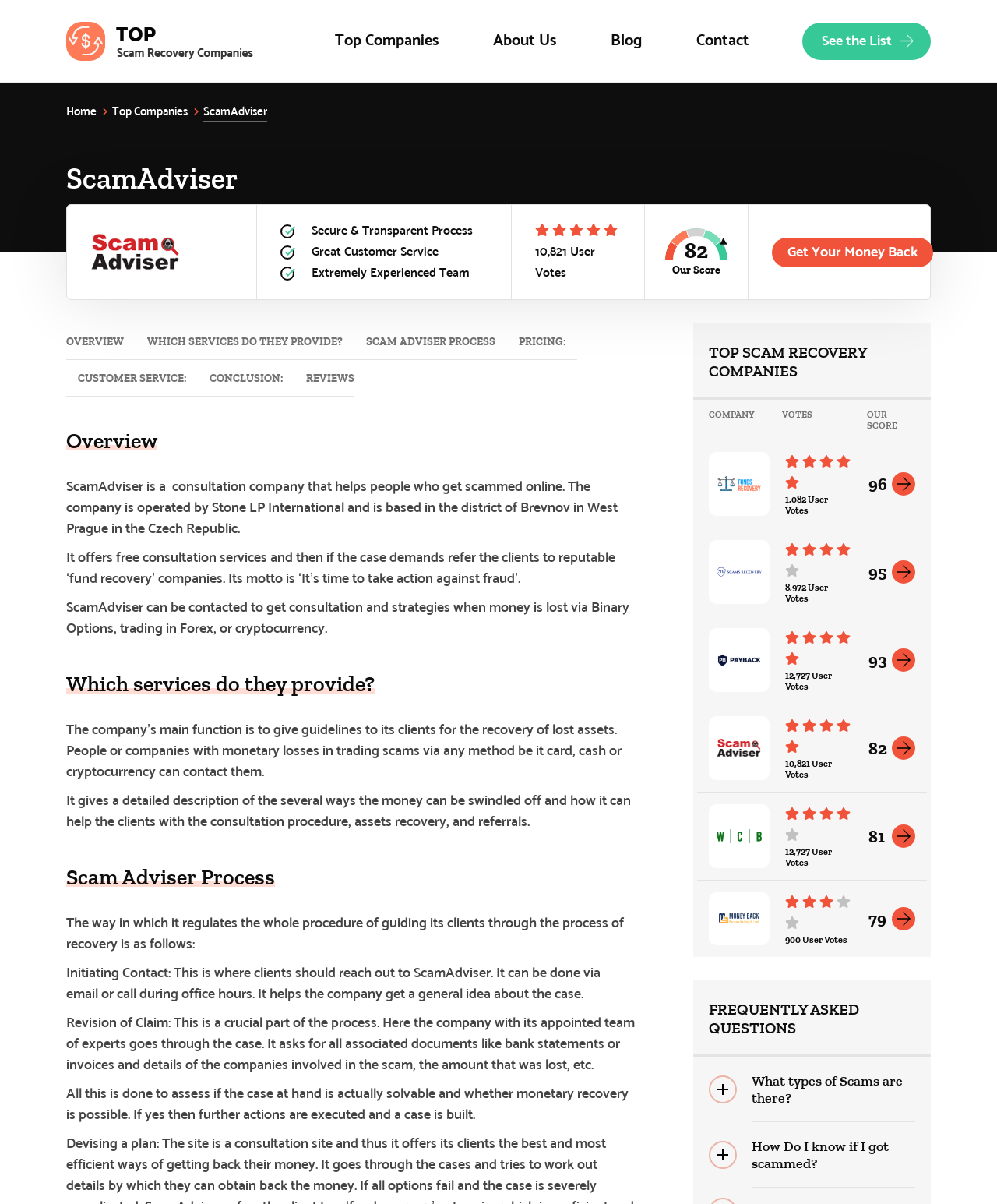Please identify the bounding box coordinates of the element I should click to complete this instruction: 'Click on Top scam recovery companies'. The coordinates should be given as four float numbers between 0 and 1, like this: [left, top, right, bottom].

[0.066, 0.0, 0.309, 0.068]